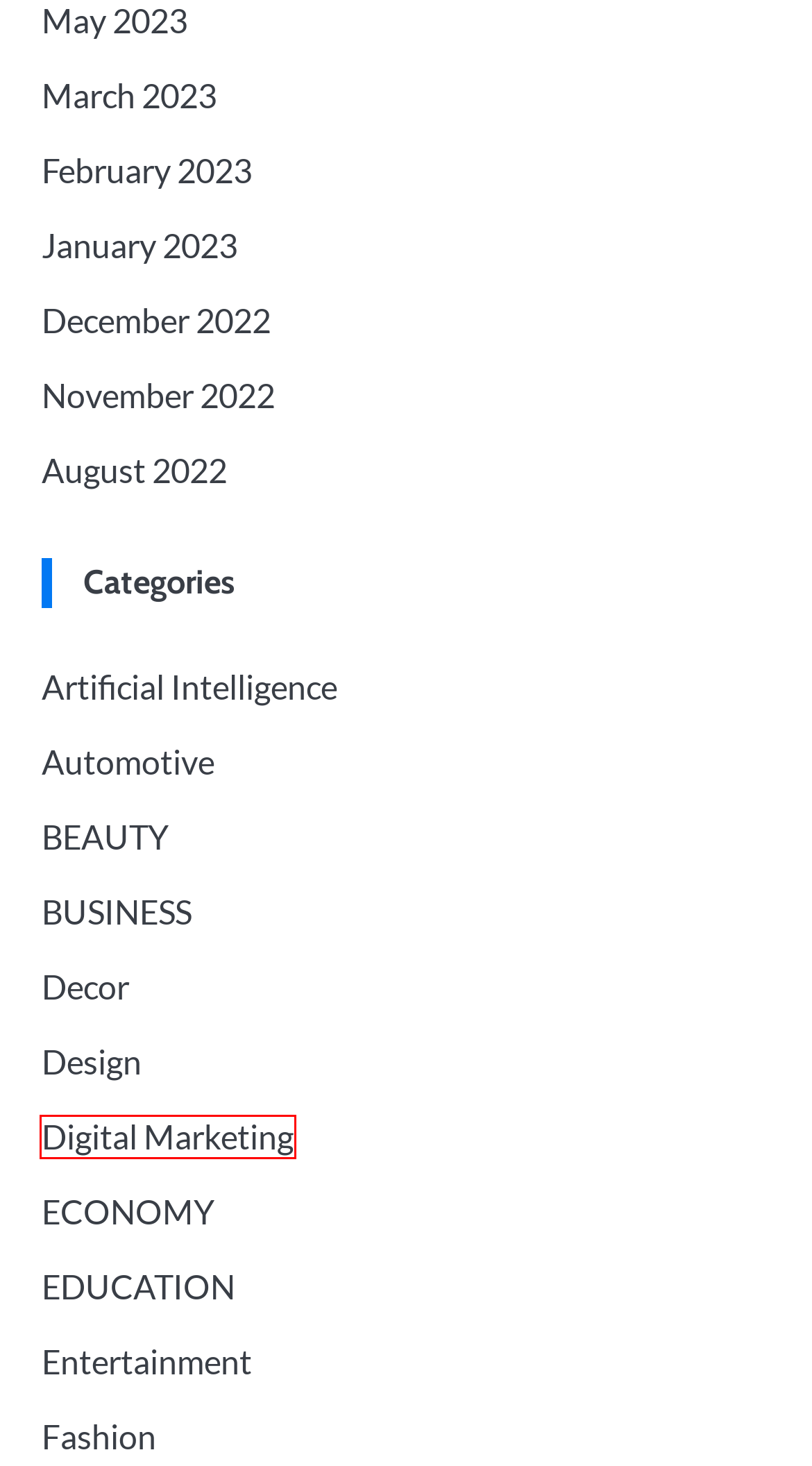You are presented with a screenshot of a webpage containing a red bounding box around a particular UI element. Select the best webpage description that matches the new webpage after clicking the element within the bounding box. Here are the candidates:
A. Automotive - Tech Qoura
B. Digital Marketing - Tech Qoura
C. BEAUTY - Tech Qoura
D. EDUCATION - Tech Qoura
E. BUSINESS - Tech Qoura
F. ECONOMY - Tech Qoura
G. Entertainment - Tech Qoura
H. Artificial Intelligence - Tech Qoura

B